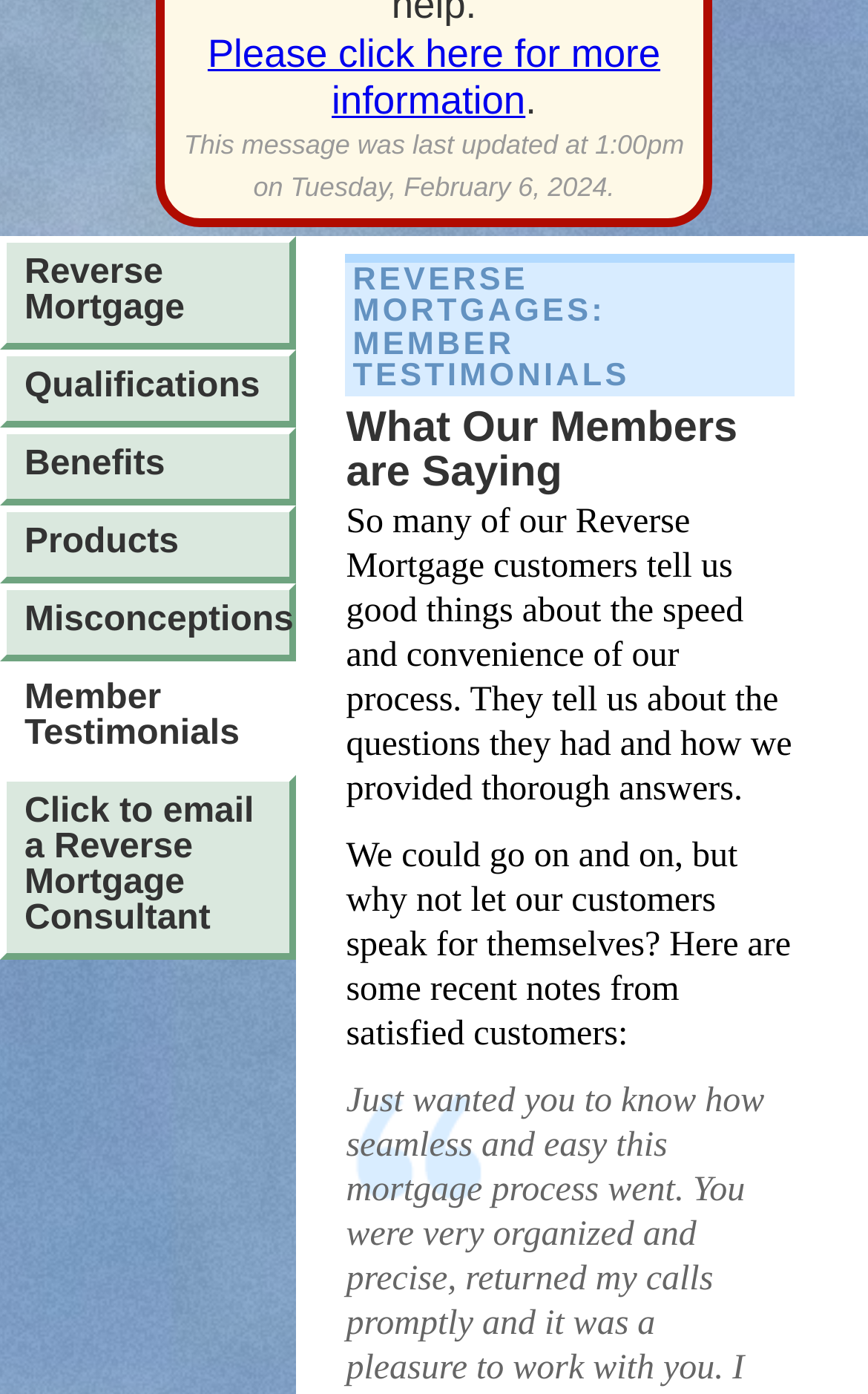Determine the bounding box coordinates of the UI element described by: "Recurrent Miscarriage".

None